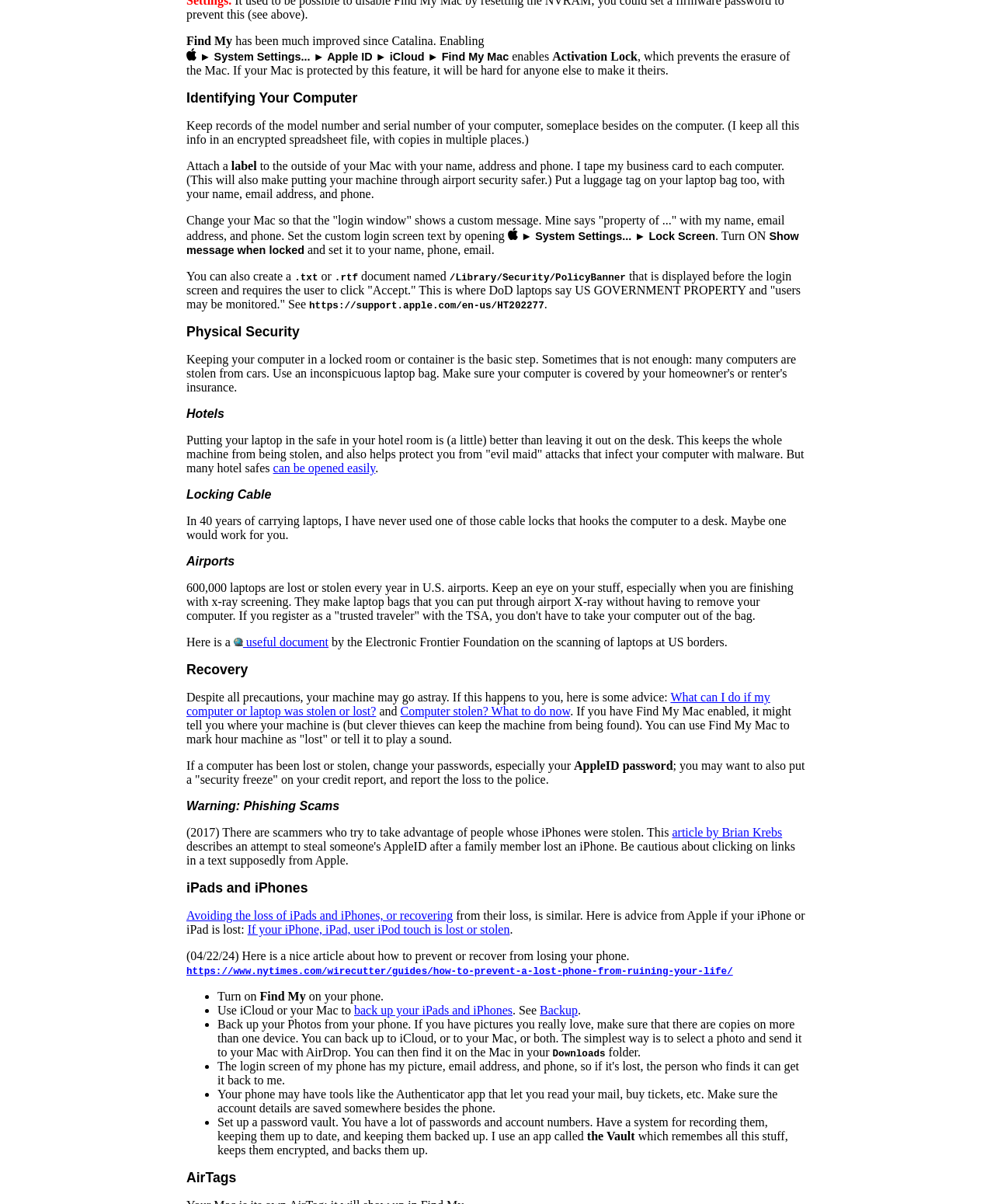Can you find the bounding box coordinates of the area I should click to execute the following instruction: "Click on 'useful document'"?

[0.235, 0.528, 0.331, 0.539]